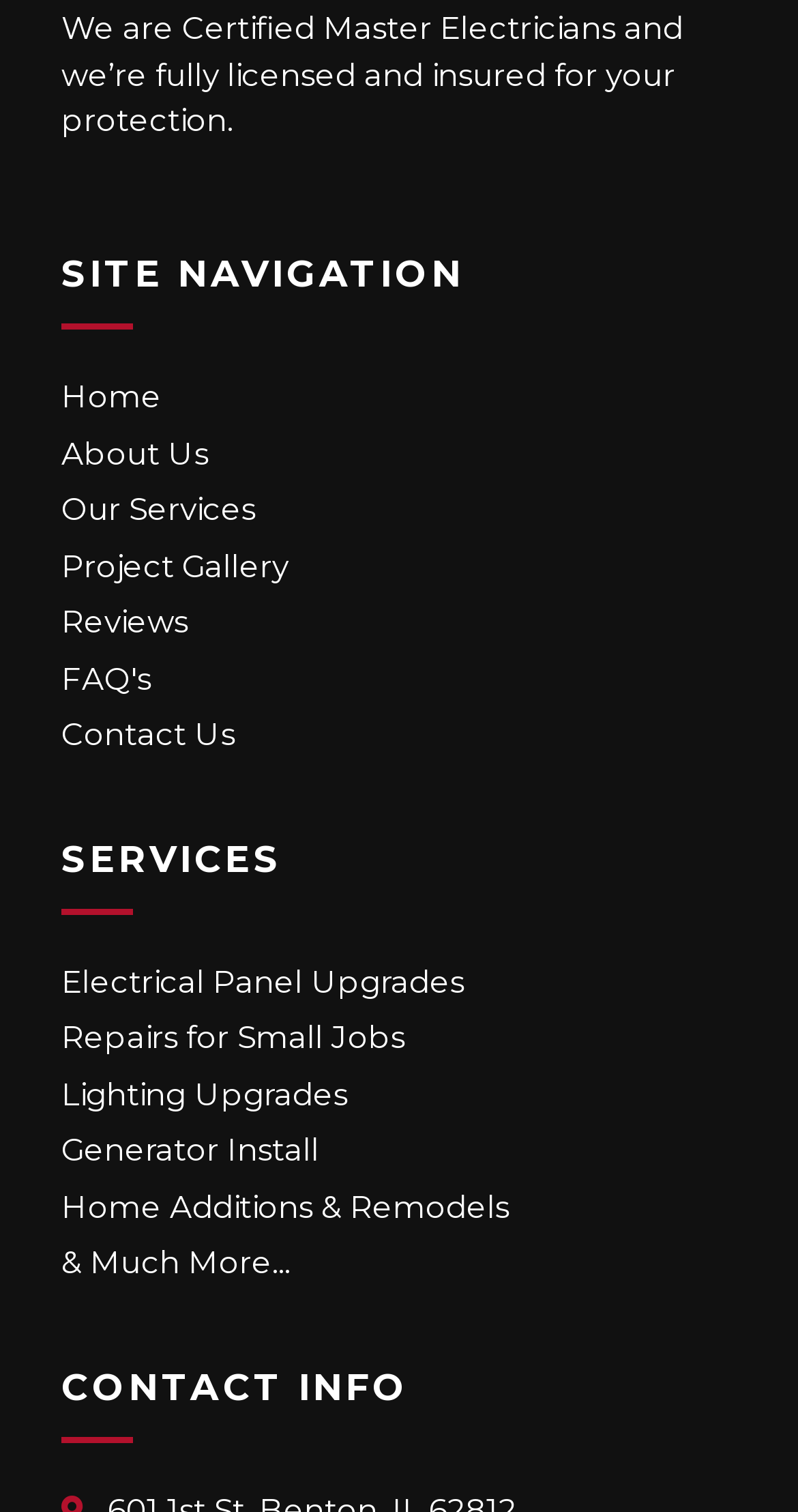Answer the following query with a single word or phrase:
What is the purpose of the 'Contact Us' link?

To contact the website owners